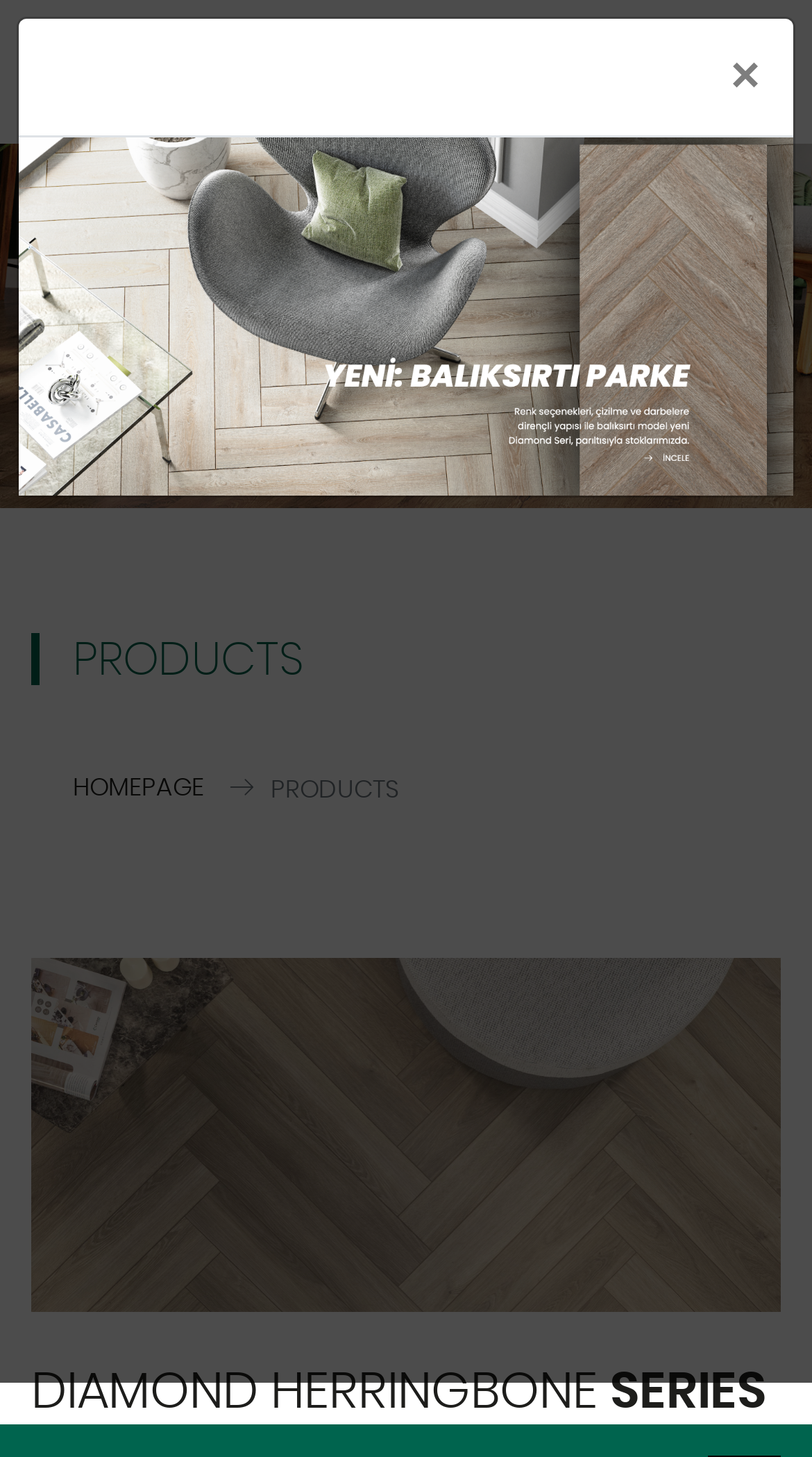What is the language of the webpage?
Look at the screenshot and respond with a single word or phrase.

Turkish